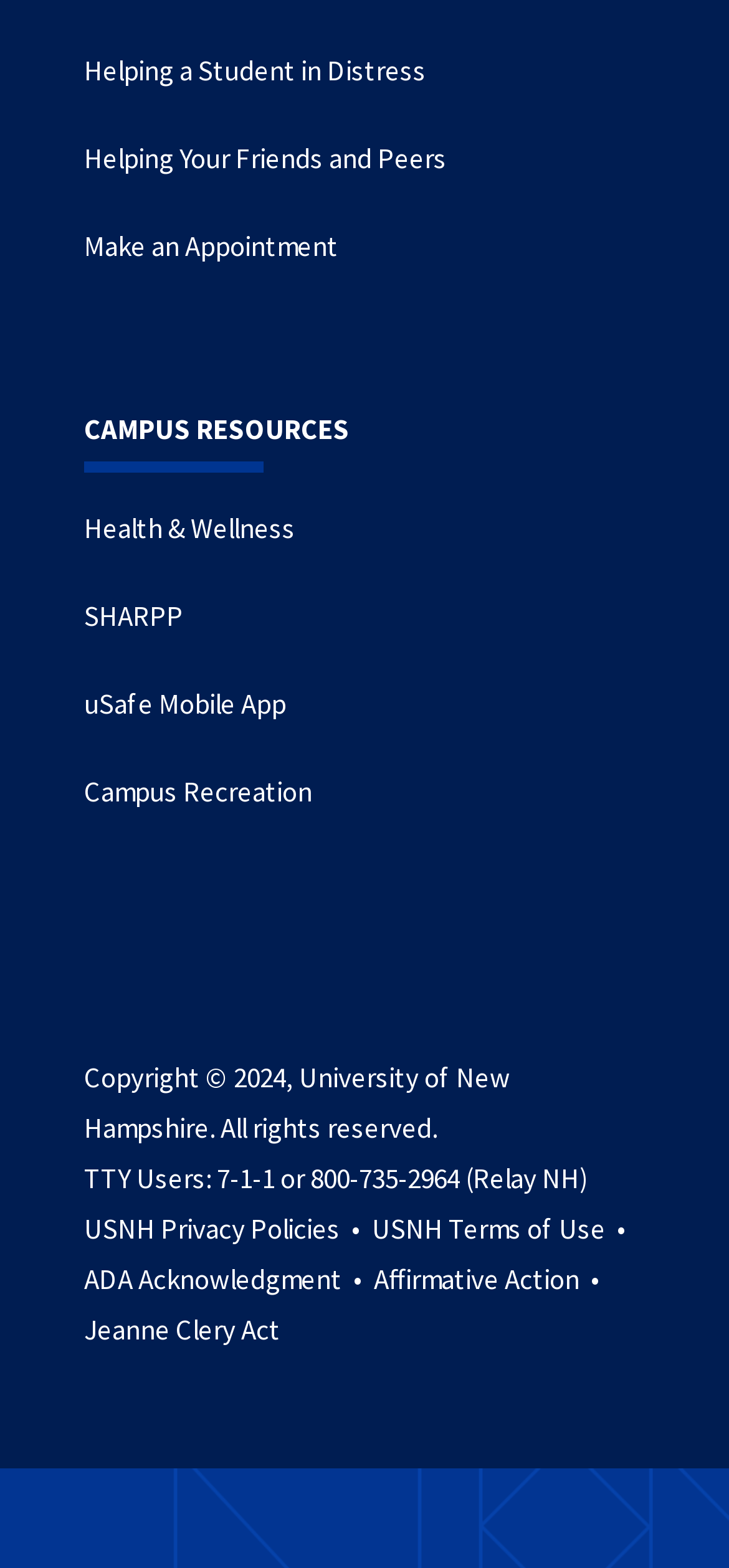What is the copyright information at the bottom of the webpage?
From the screenshot, provide a brief answer in one word or phrase.

2024, University of New Hampshire